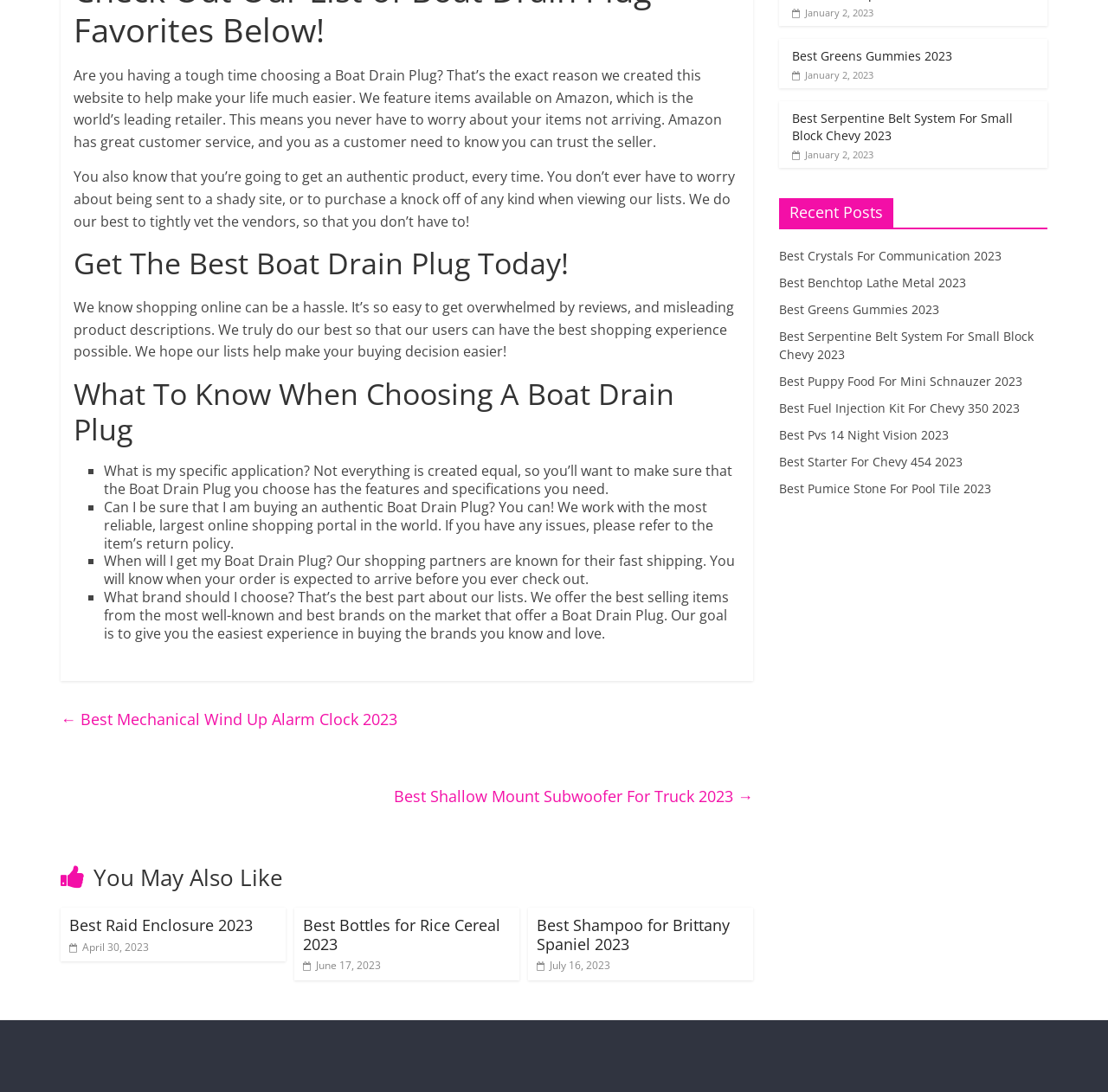Using the element description Best Raid Enclosure 2023, predict the bounding box coordinates for the UI element. Provide the coordinates in (top-left x, top-left y, bottom-right x, bottom-right y) format with values ranging from 0 to 1.

[0.062, 0.838, 0.228, 0.857]